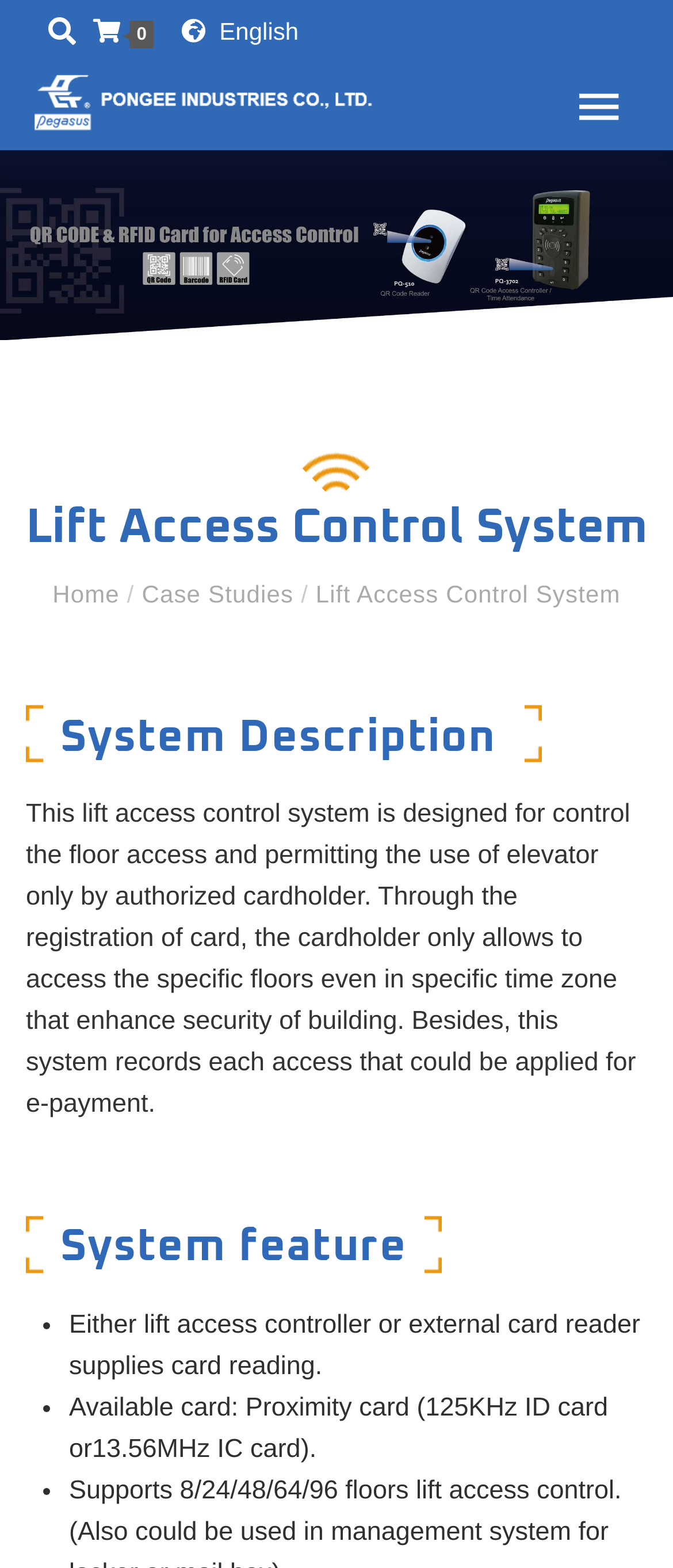Using the provided element description: "Home", determine the bounding box coordinates of the corresponding UI element in the screenshot.

[0.078, 0.37, 0.189, 0.388]